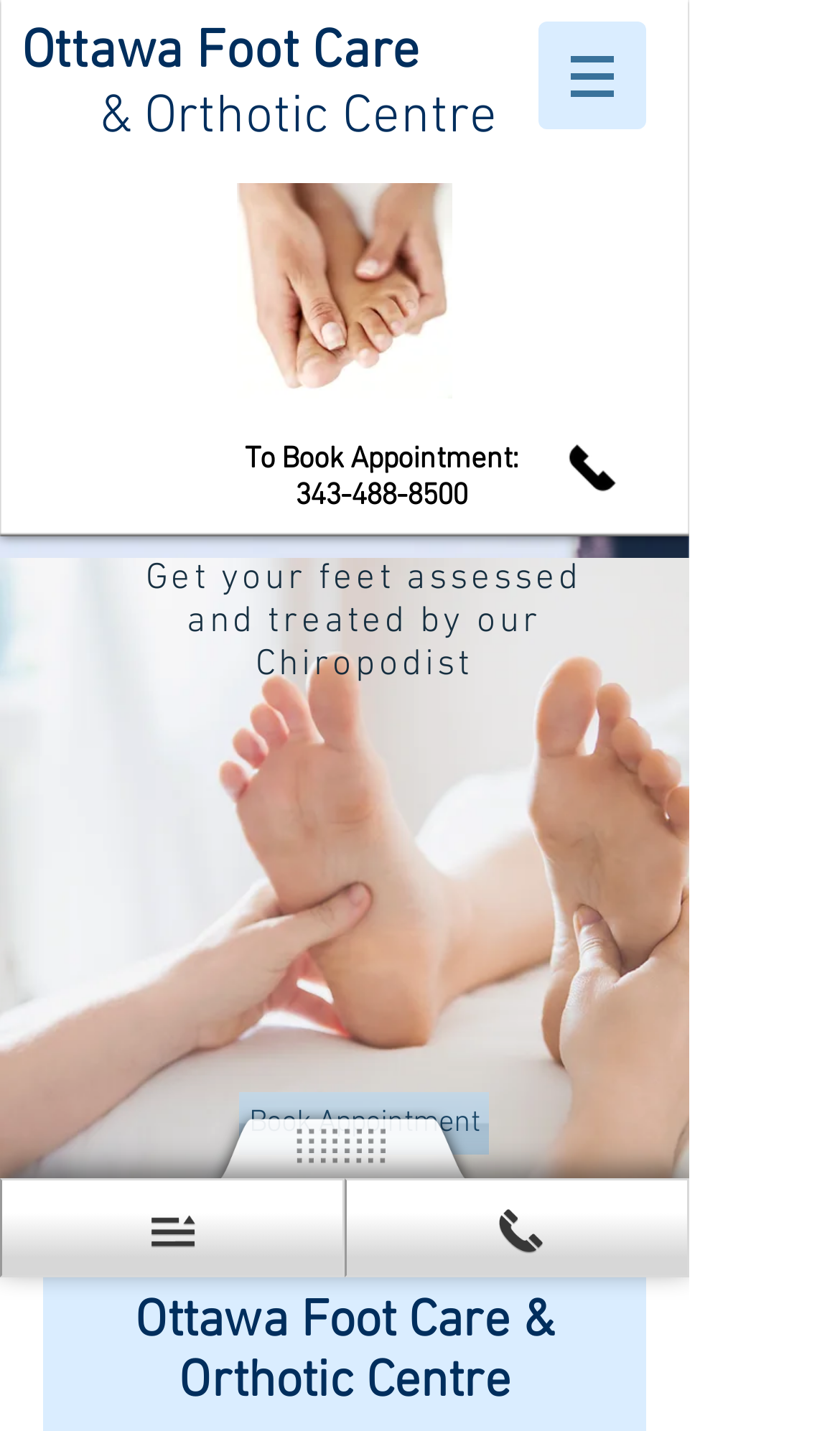Identify the text that serves as the heading for the webpage and generate it.

Get your feet assessed